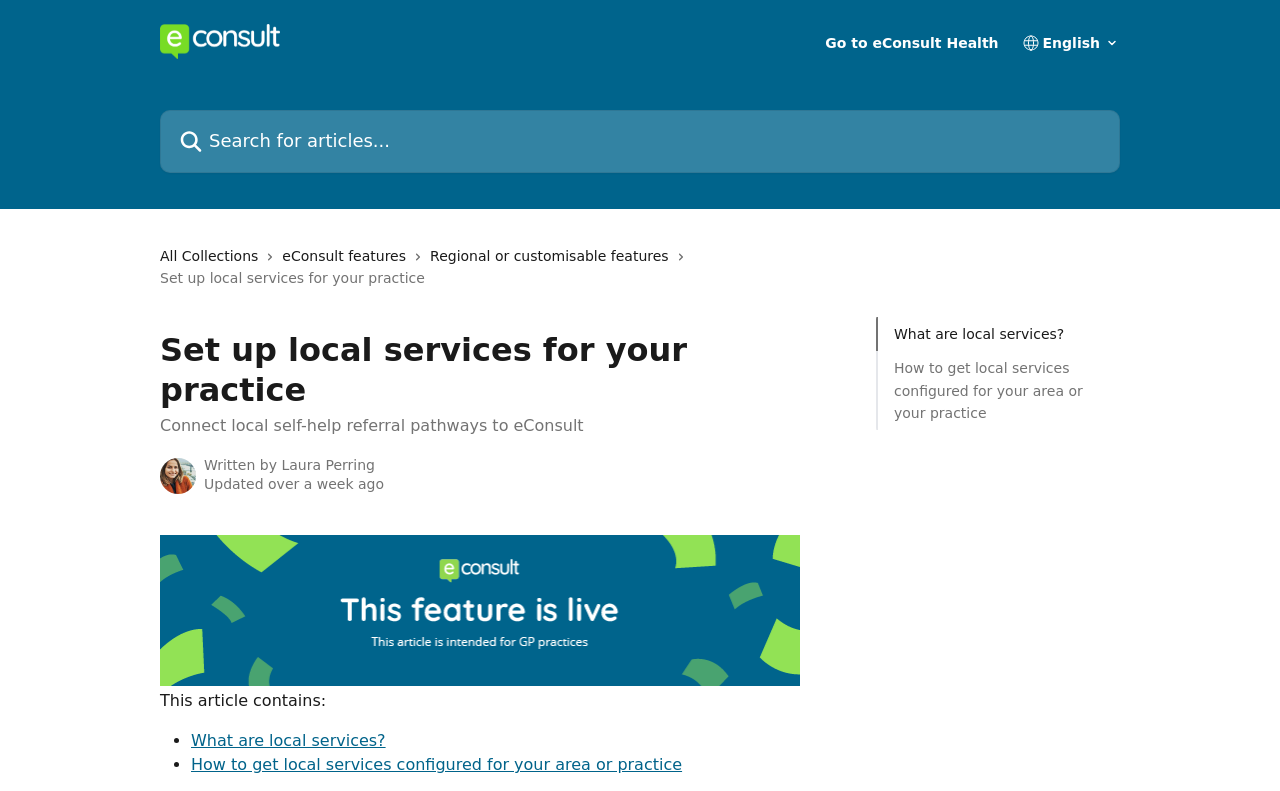Based on the image, please respond to the question with as much detail as possible:
What is the purpose of the combobox?

The combobox is likely used to select an option, as it has a popup menu and is labeled as a combobox. Its exact purpose cannot be determined without more context, but it is likely used for selection.